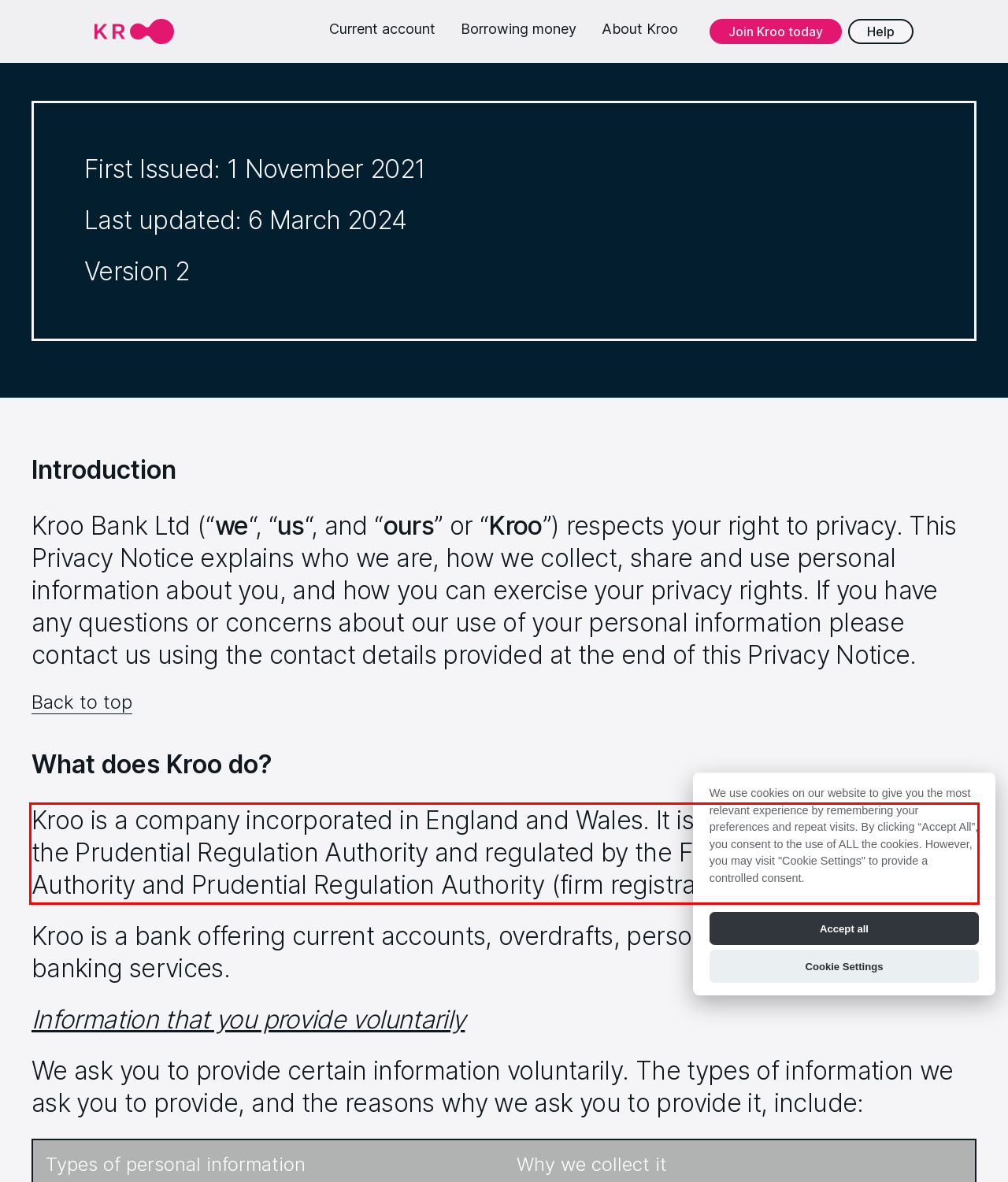Please analyze the provided webpage screenshot and perform OCR to extract the text content from the red rectangle bounding box.

Kroo is a company incorporated in England and Wales. It is authorised as a bank by the Prudential Regulation Authority and regulated by the Financial Conduct Authority and Prudential Regulation Authority (firm registration number 953772).